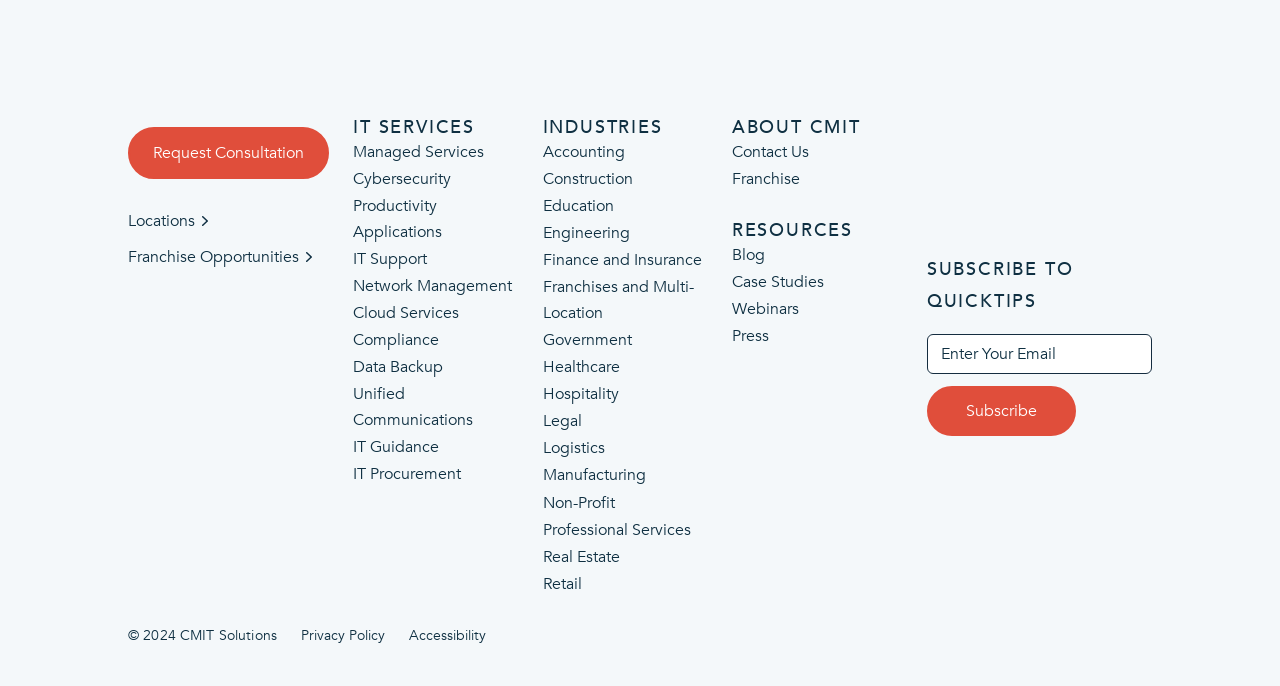What social media platforms does the company have?
Please provide a single word or phrase based on the screenshot.

Facebook, LinkedIn, Twitter, YouTube